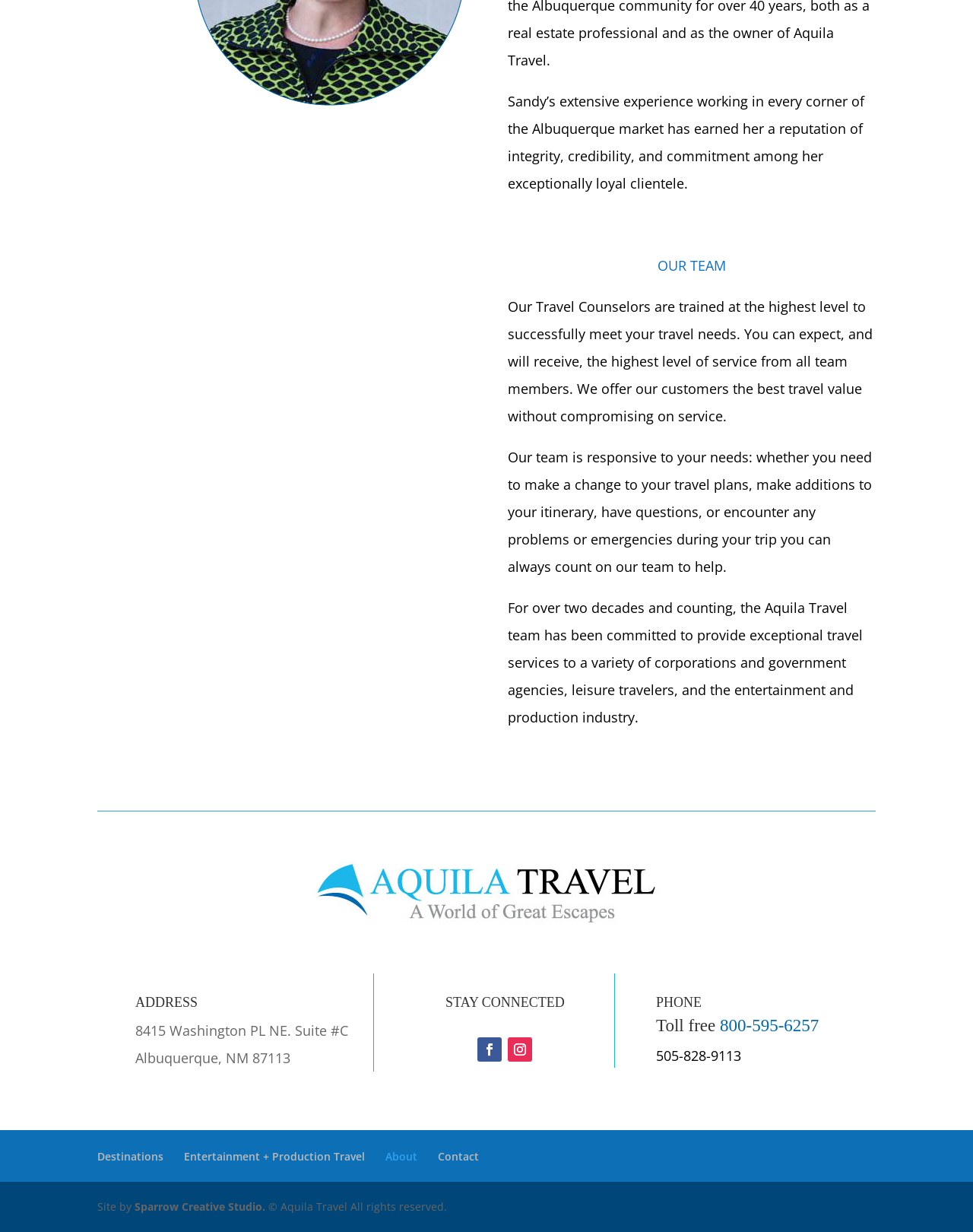Using the webpage screenshot, locate the HTML element that fits the following description and provide its bounding box: "Entertainment + Production Travel".

[0.189, 0.933, 0.375, 0.944]